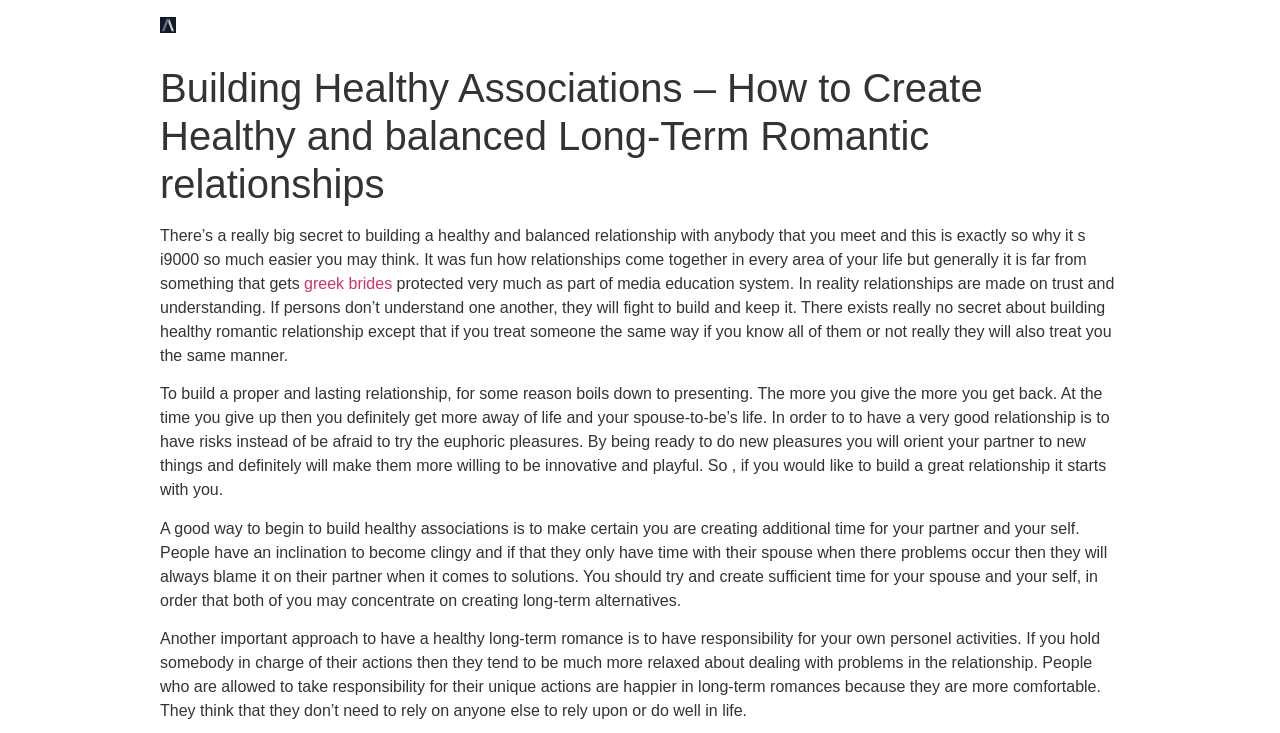What is a way to build healthy associations? Using the information from the screenshot, answer with a single word or phrase.

Create time for your partner and yourself